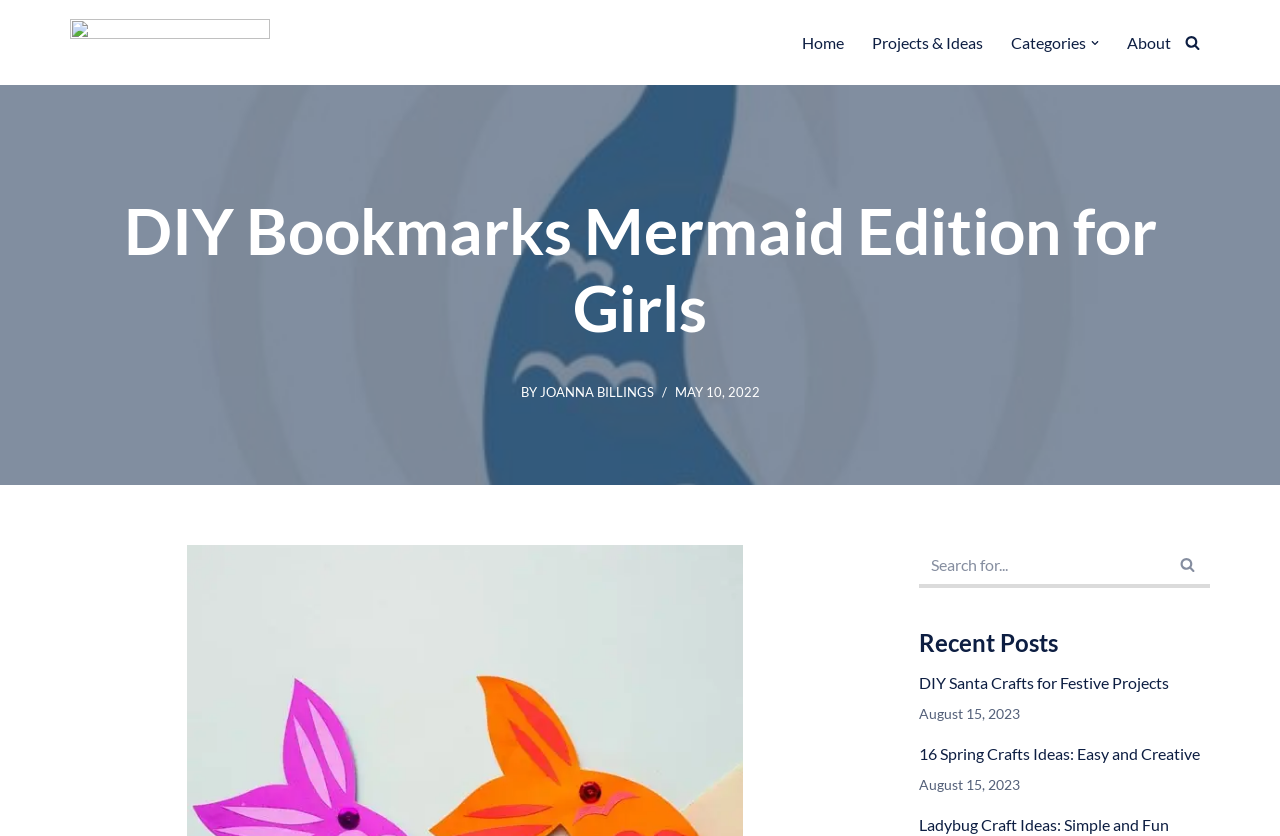Please find the bounding box coordinates for the clickable element needed to perform this instruction: "open primary menu".

[0.623, 0.035, 0.918, 0.067]